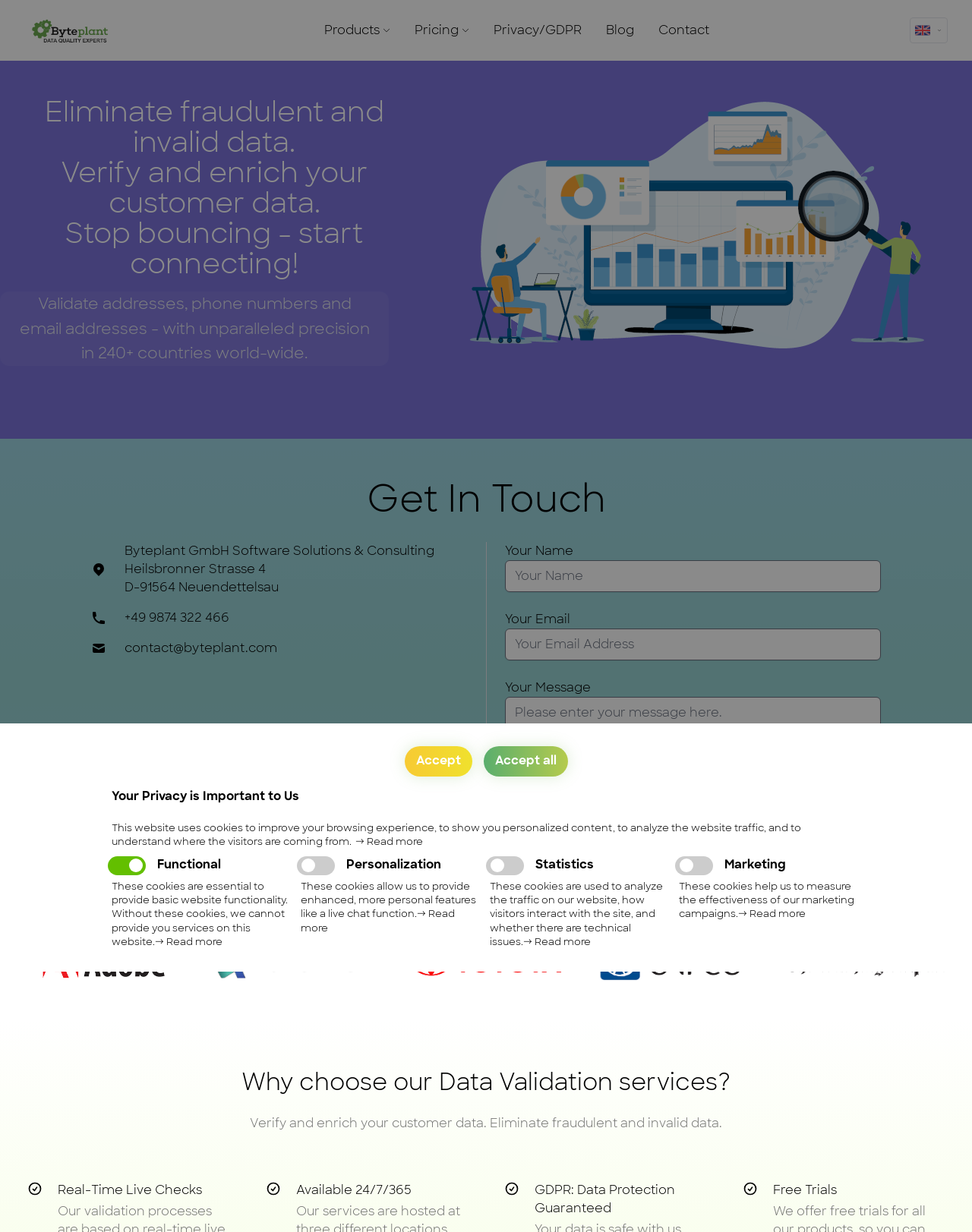From the webpage screenshot, predict the bounding box coordinates (top-left x, top-left y, bottom-right x, bottom-right y) for the UI element described here: Accept

[0.416, 0.605, 0.486, 0.63]